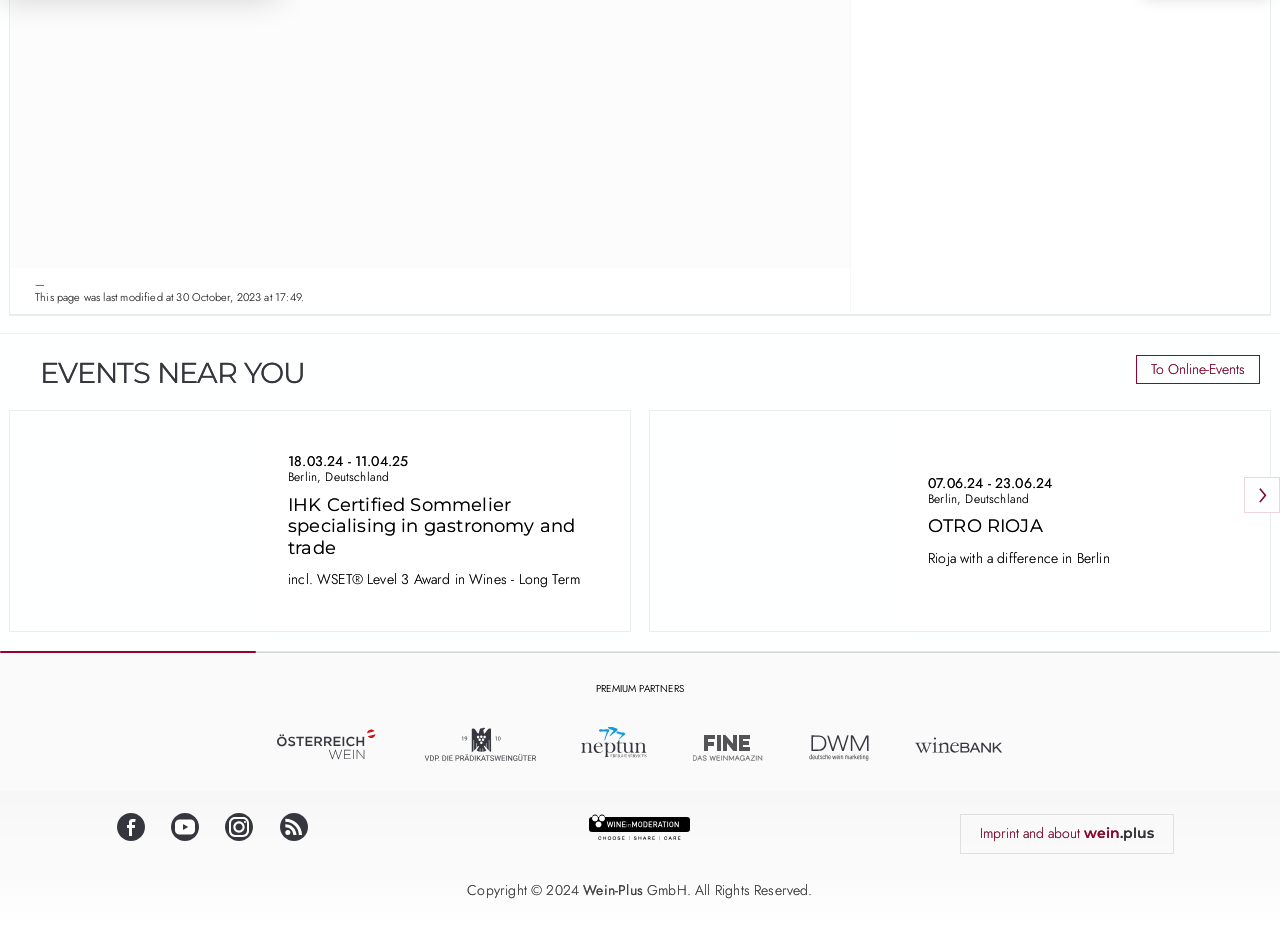What type of events are listed on this page?
Using the image as a reference, give a one-word or short phrase answer.

Wine events